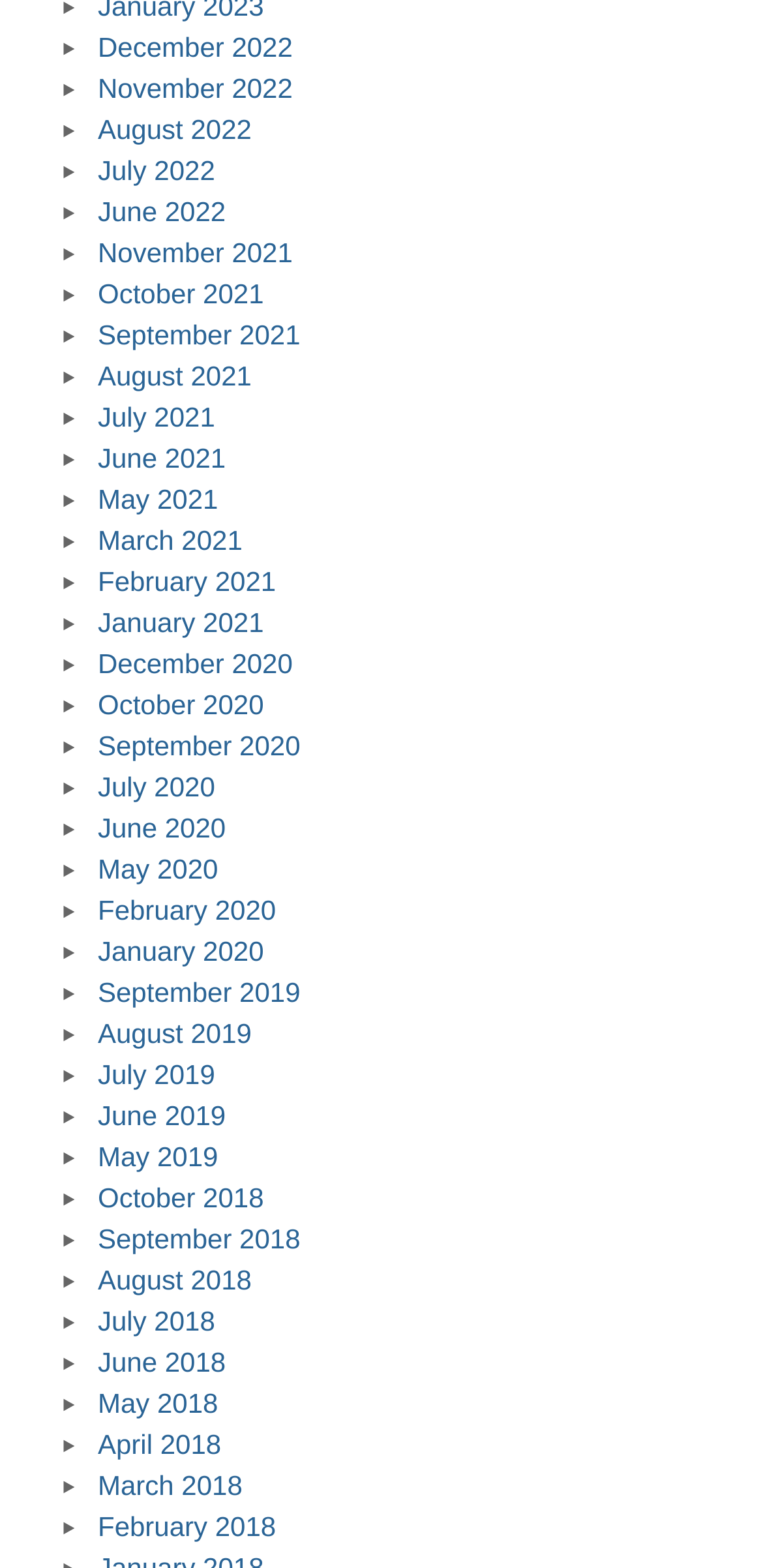Respond concisely with one word or phrase to the following query:
How many links are there in total?

40